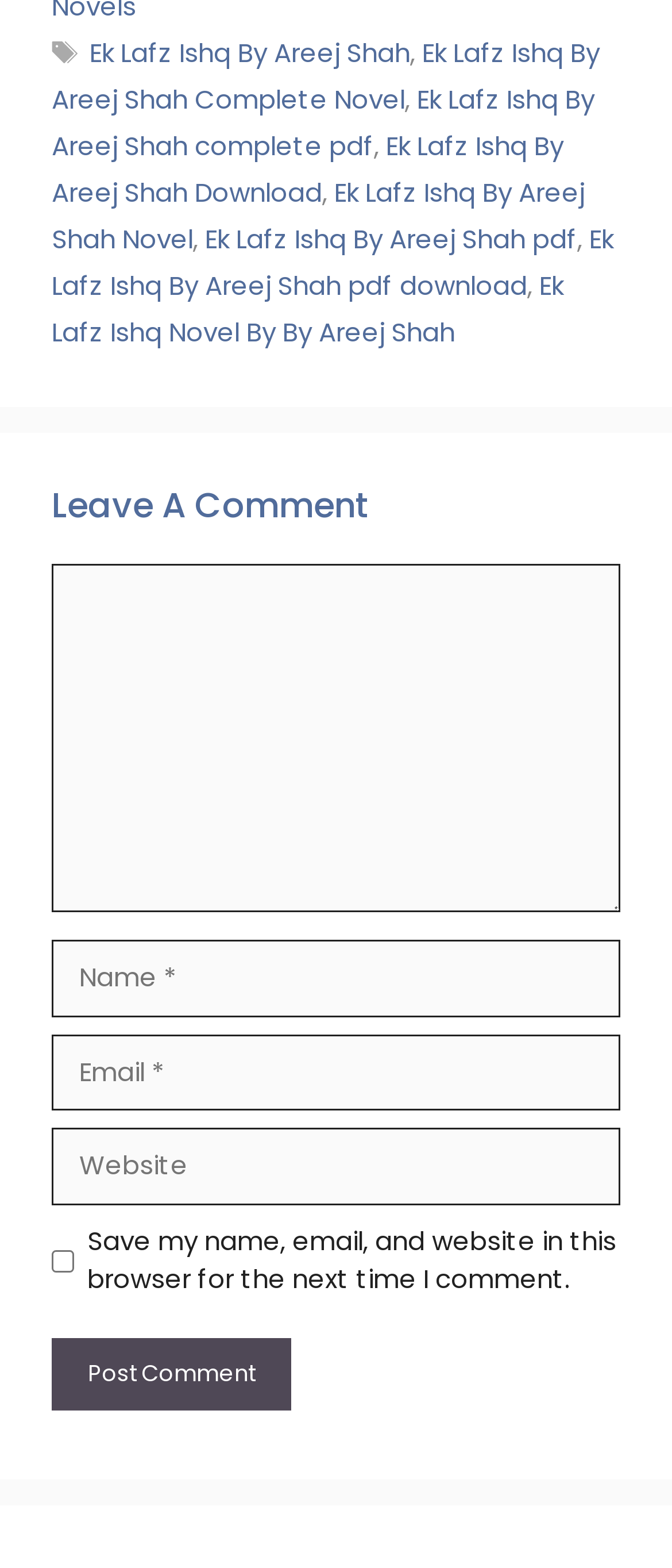Identify the bounding box of the UI element that matches this description: "parent_node: Comment name="email" placeholder="Email *"".

[0.077, 0.66, 0.923, 0.709]